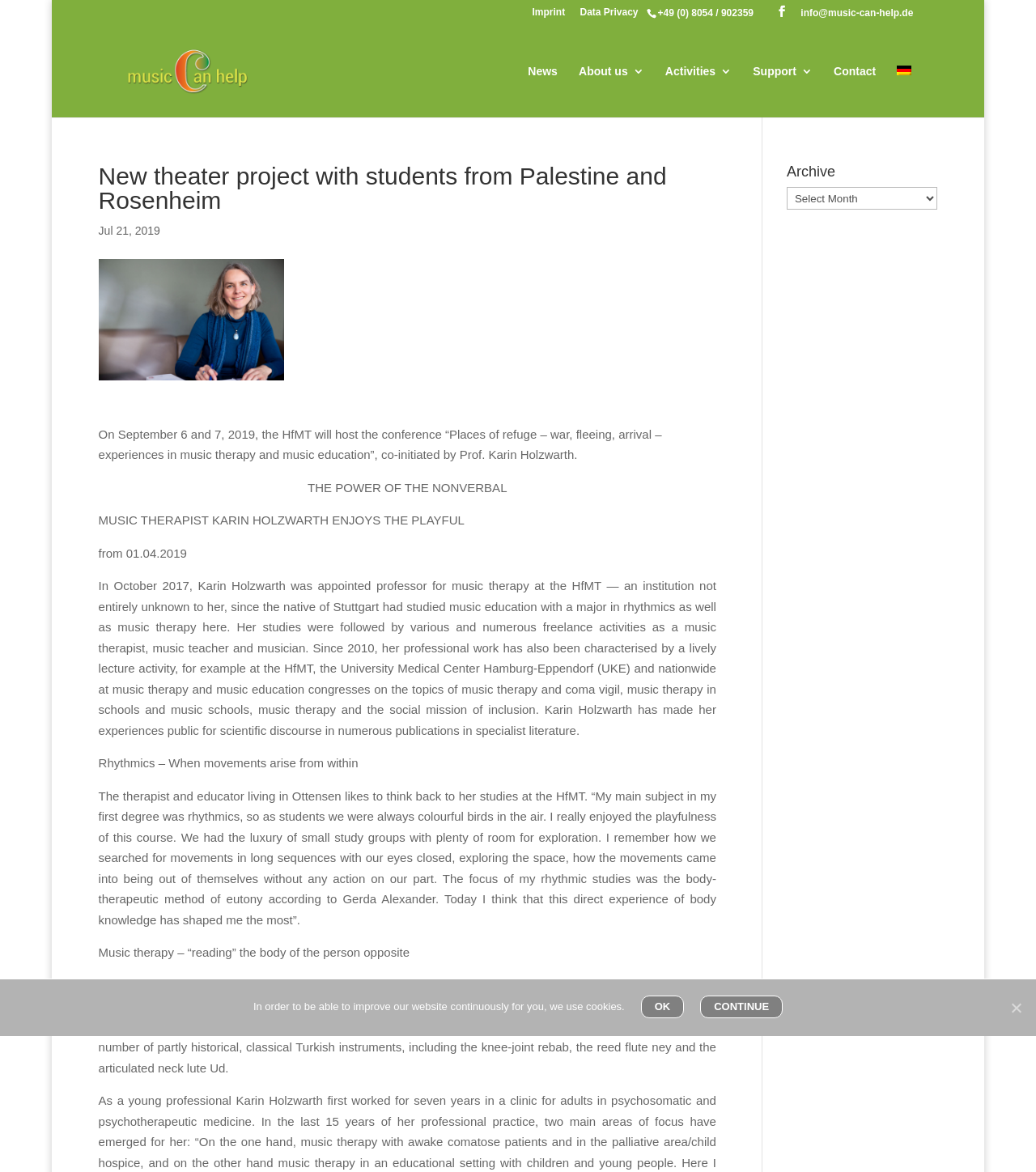What is the language of the webpage?
From the details in the image, answer the question comprehensively.

I found the language of the webpage by looking at the link element with the bounding box coordinates [0.866, 0.056, 0.88, 0.1], which contains the text 'German' and an image of the German flag.